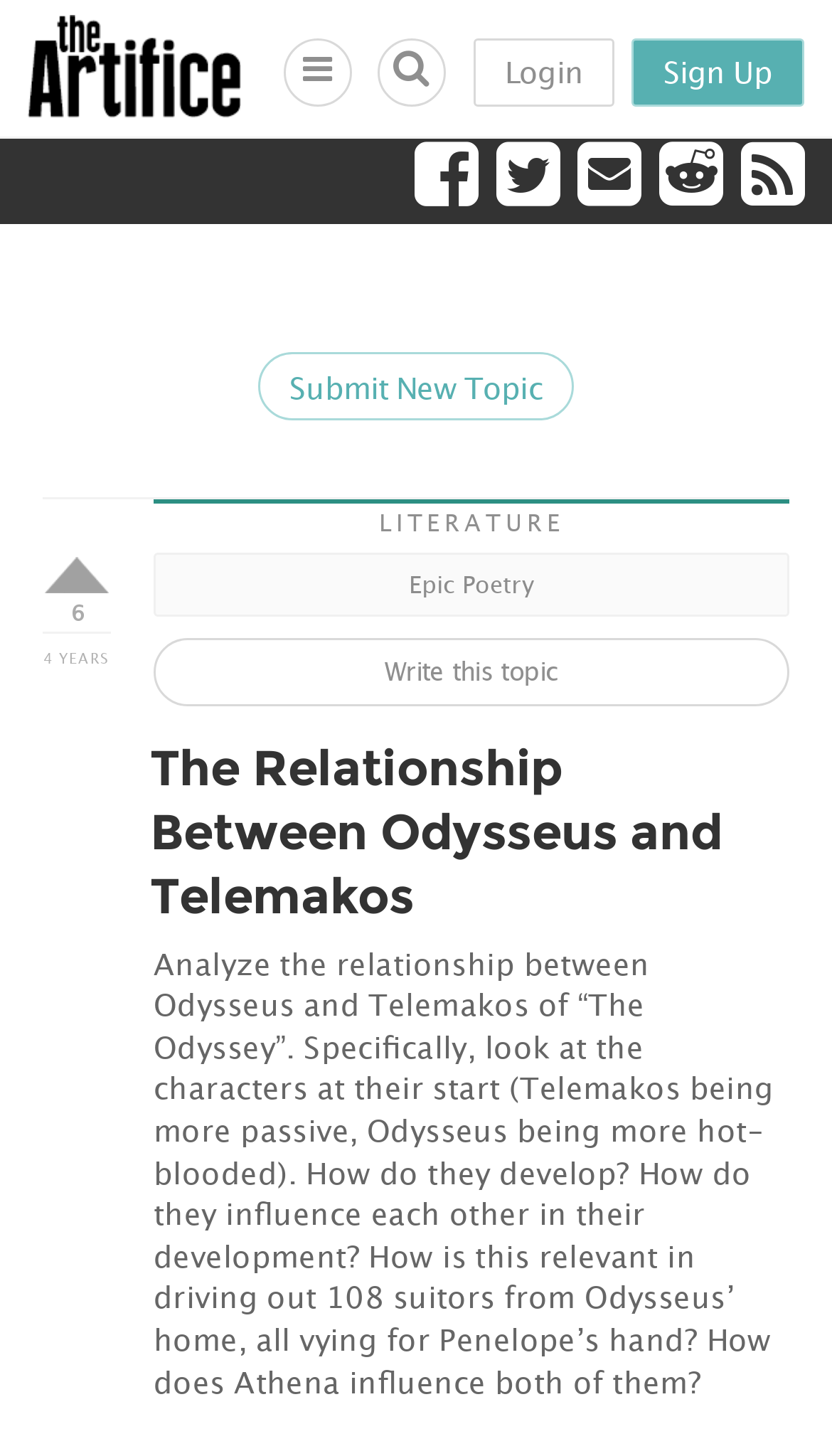Utilize the details in the image to give a detailed response to the question: How many years has the topic been discussed?

I determined the number of years the topic has been discussed by looking at the text content of the gridcell element, which contains the information '6 4 YEARS'.